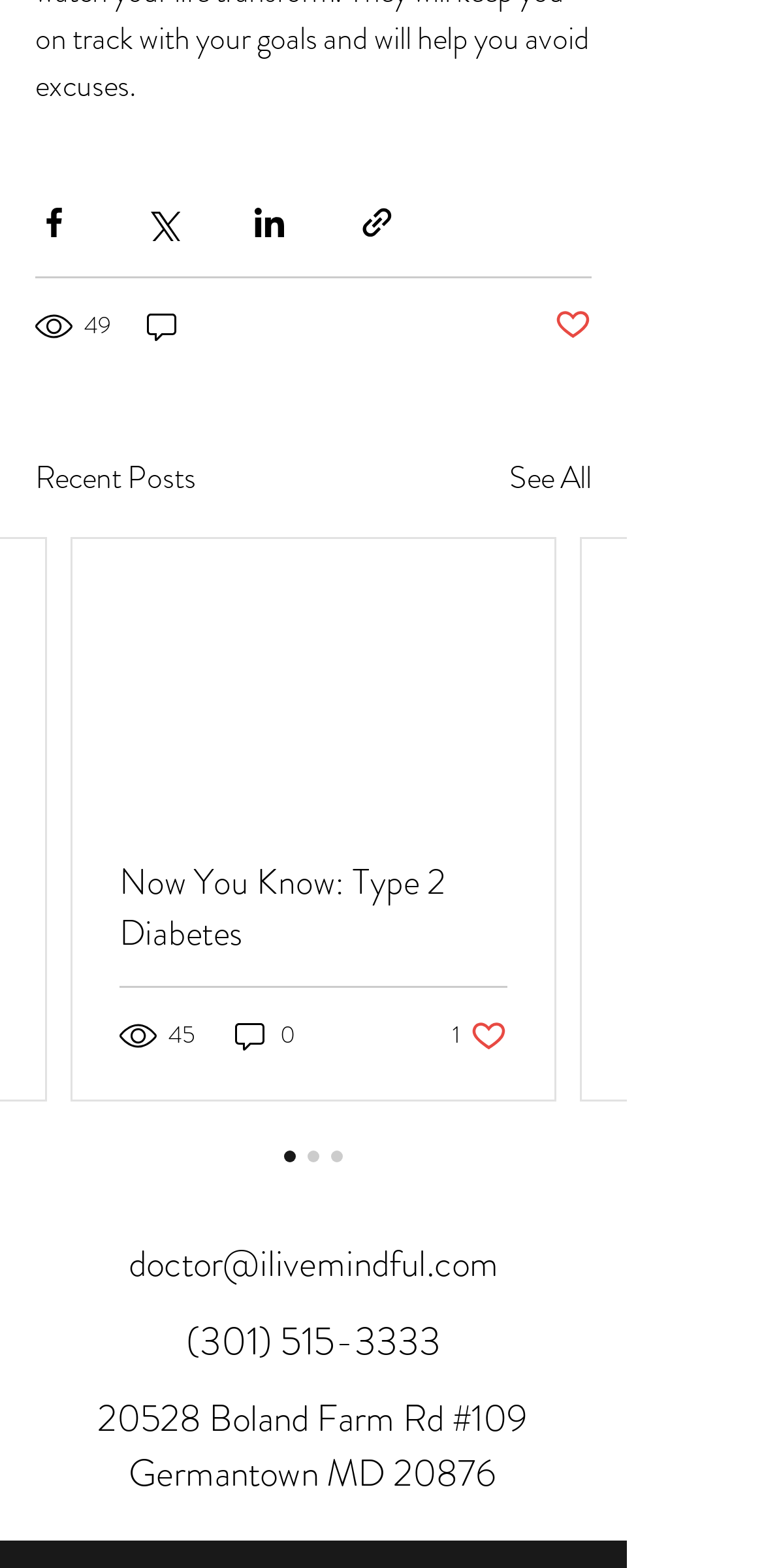Determine the bounding box coordinates in the format (top-left x, top-left y, bottom-right x, bottom-right y). Ensure all values are floating point numbers between 0 and 1. Identify the bounding box of the UI element described by: 45

[0.156, 0.648, 0.262, 0.672]